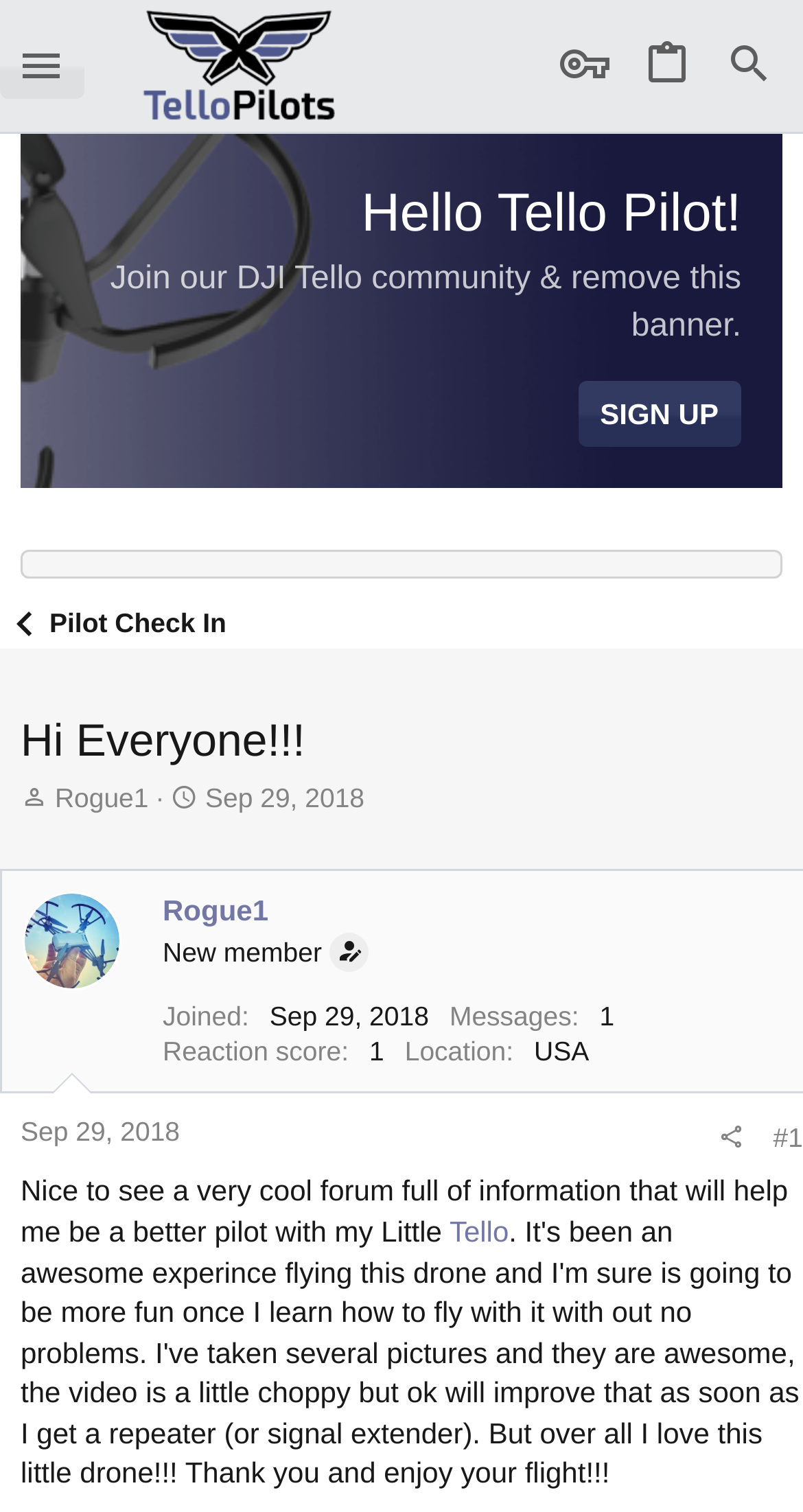What is the location of the user 'Rogue1'?
Could you answer the question with a detailed and thorough explanation?

The location of the user 'Rogue1' can be found in the link element with the text 'USA' which is located in the description list detail element.